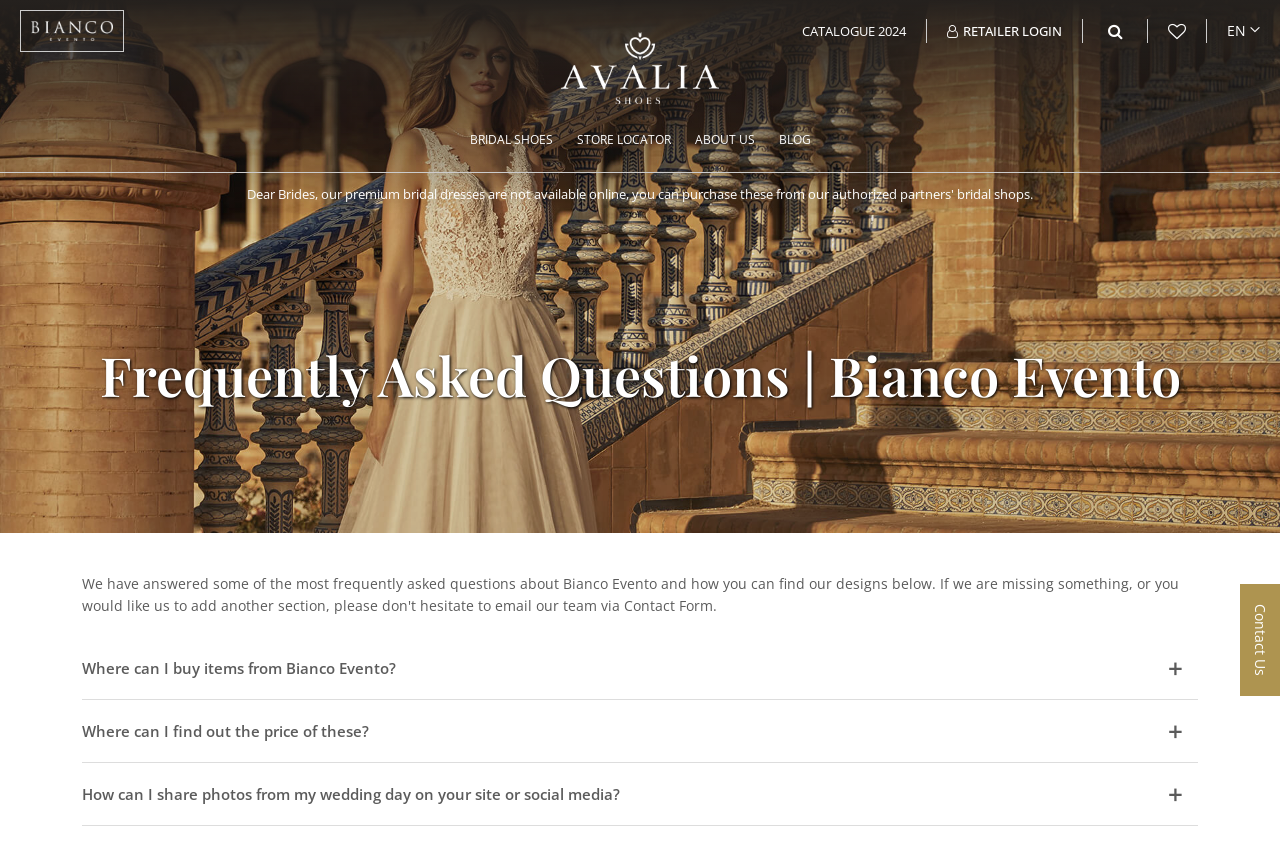Determine the coordinates of the bounding box that should be clicked to complete the instruction: "Select the language option". The coordinates should be represented by four float numbers between 0 and 1: [left, top, right, bottom].

[0.959, 0.023, 0.984, 0.051]